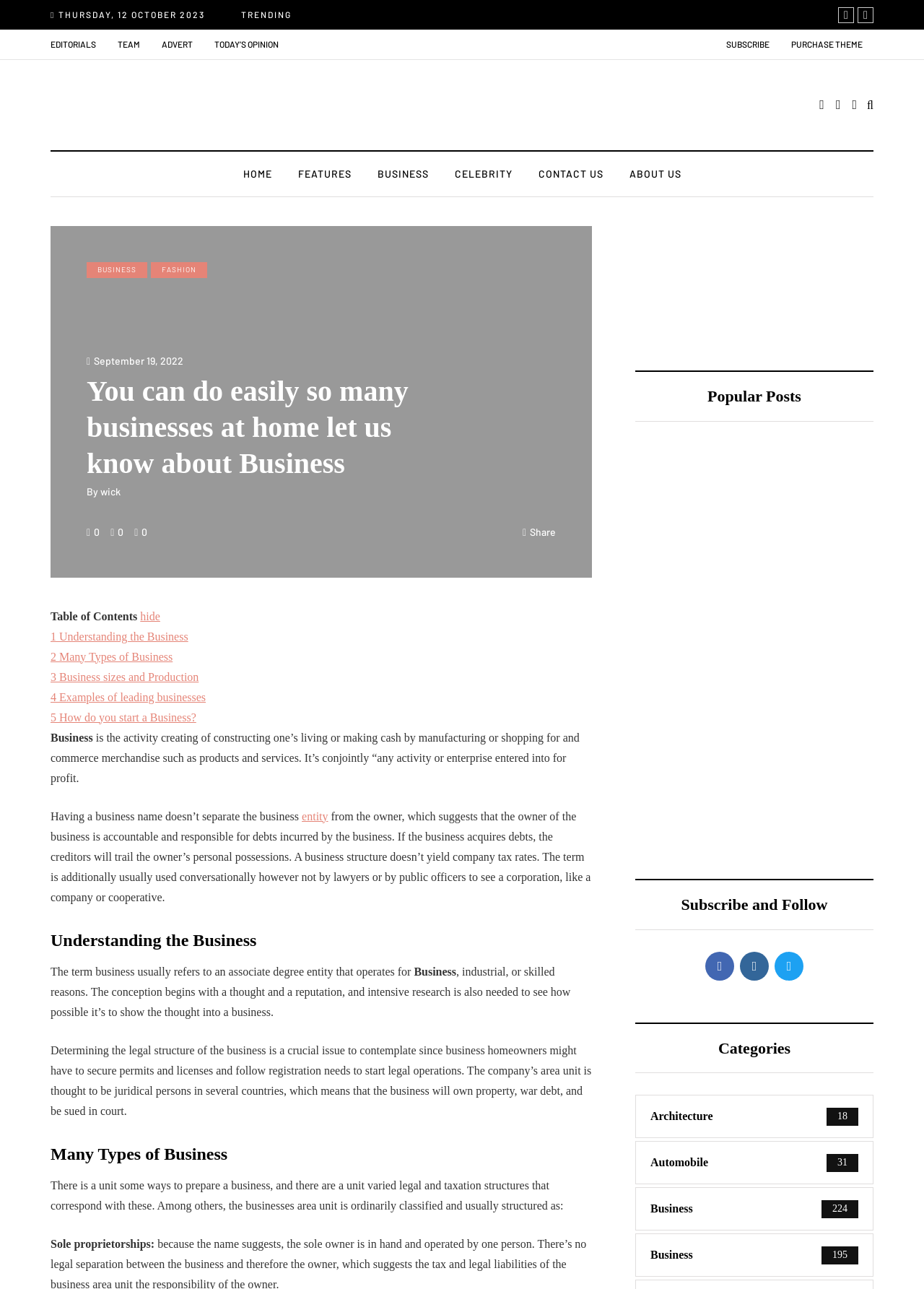Construct a thorough caption encompassing all aspects of the webpage.

This webpage appears to be a news or blog website, with a focus on business-related topics. At the top of the page, there is a header section with several links, including "EDITORIALS", "TEAM", "ADVERT", and "TODAY'S OPINION". There is also a search toggle button and several social media links.

Below the header, there is a section with a title "You can do easily so many businesses at home let us know about Business" and a brief description of what business is. This section is followed by a table of contents with links to different sections of the article, including "Understanding the Business", "Many Types of Business", and "Business sizes and Production".

The main content of the page is divided into several sections, each with a heading and a brief description. The sections include "Understanding the Business", "Many Types of Business", and "Business sizes and Production". Each section has several paragraphs of text, with links to related articles or resources.

On the right-hand side of the page, there is a section with popular posts, including articles with titles such as "Trump and Netanyahu Are Breaking the Bond Between American Jews and Israel" and "China selfie app firm Meitu forays into skincare to counter drop in users". Each article has a brief summary and a link to read more.

At the bottom of the page, there is a section with categories, including "Architecture", "Automobile", and "Business", with links to related articles. There is also a section with links to subscribe and follow the website on social media.

Overall, the webpage appears to be a resource for people interested in learning about business and entrepreneurship, with a focus on providing informative articles and resources.